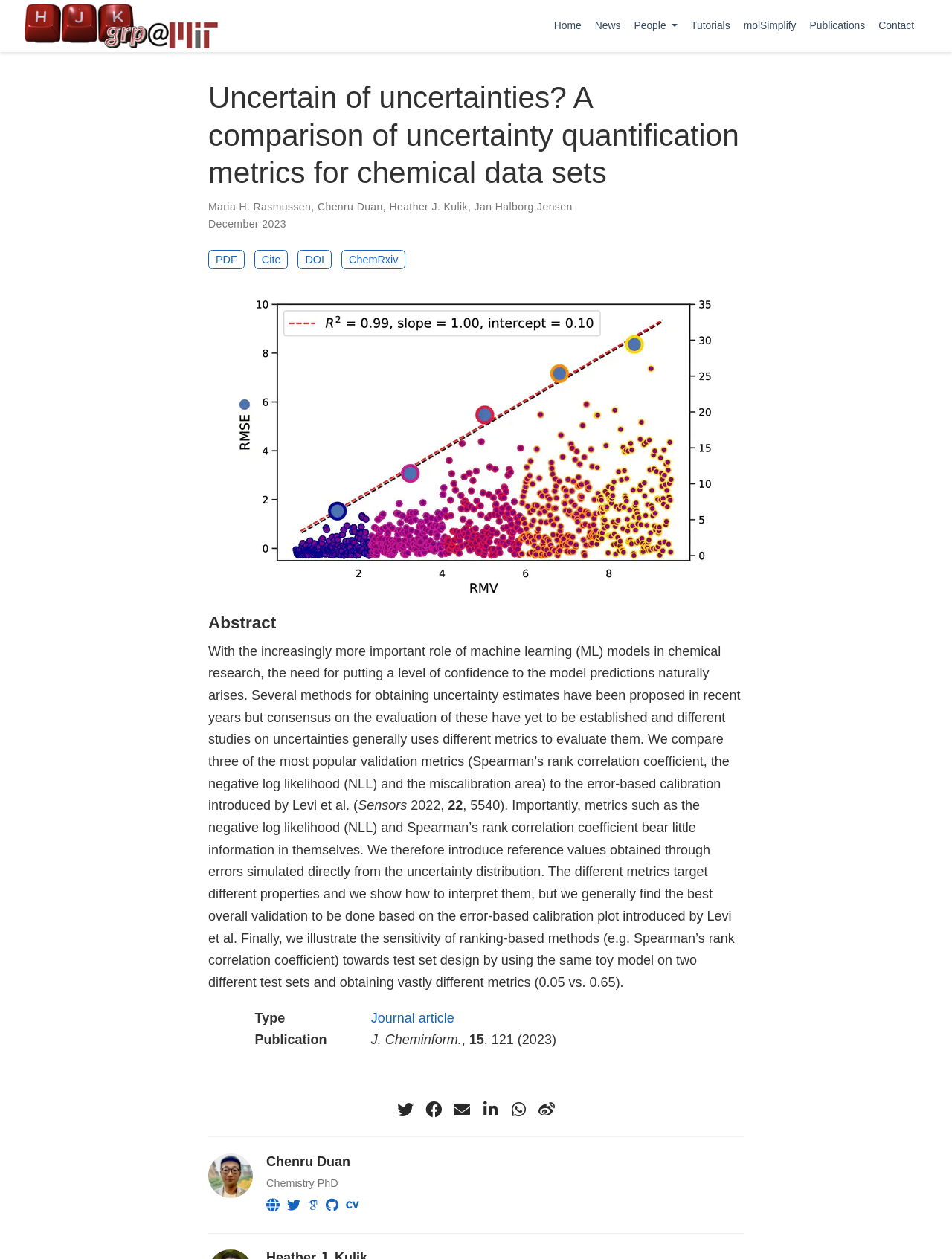Who are the authors of the paper?
Please provide a detailed answer to the question.

The authors of the paper can be found below the title of the paper, where it lists 'Maria H. Rasmussen', 'Chenru Duan', 'Heather J. Kulik', and 'Jan Halborg Jensen' as the authors.